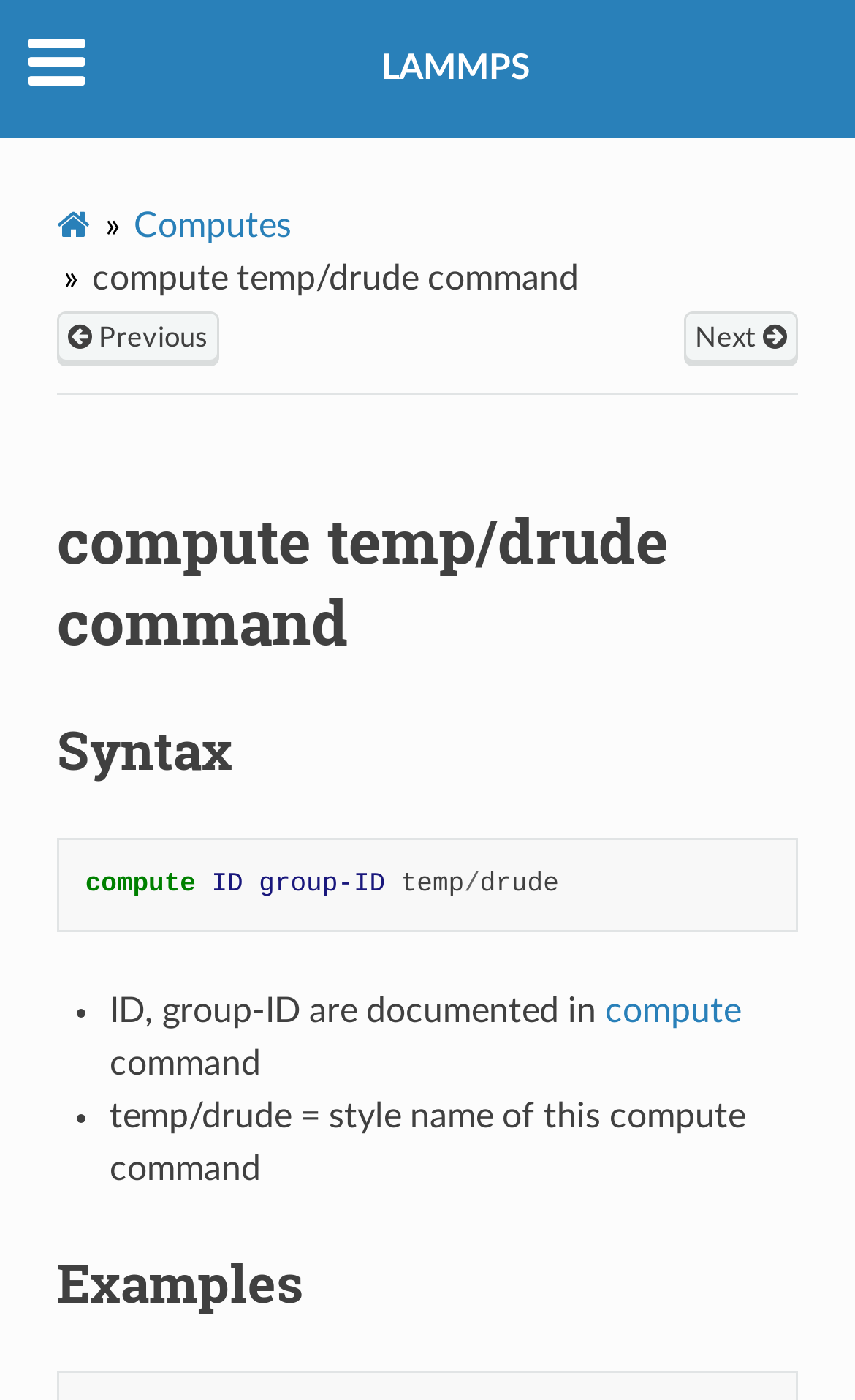Answer the following query concisely with a single word or phrase:
What is the name of the command?

compute temp/drude